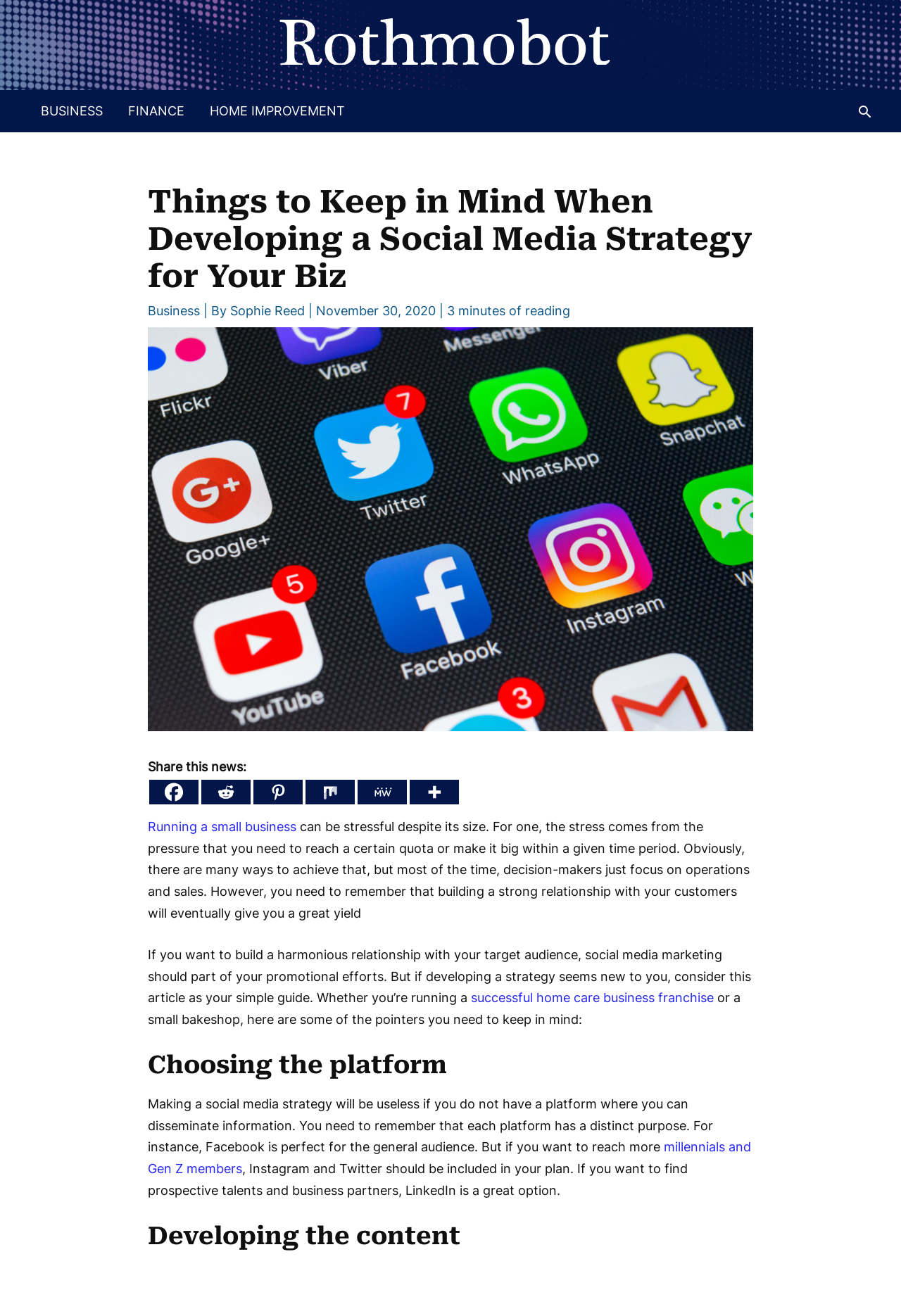Highlight the bounding box coordinates of the region I should click on to meet the following instruction: "Learn about running a small business".

[0.164, 0.623, 0.329, 0.634]